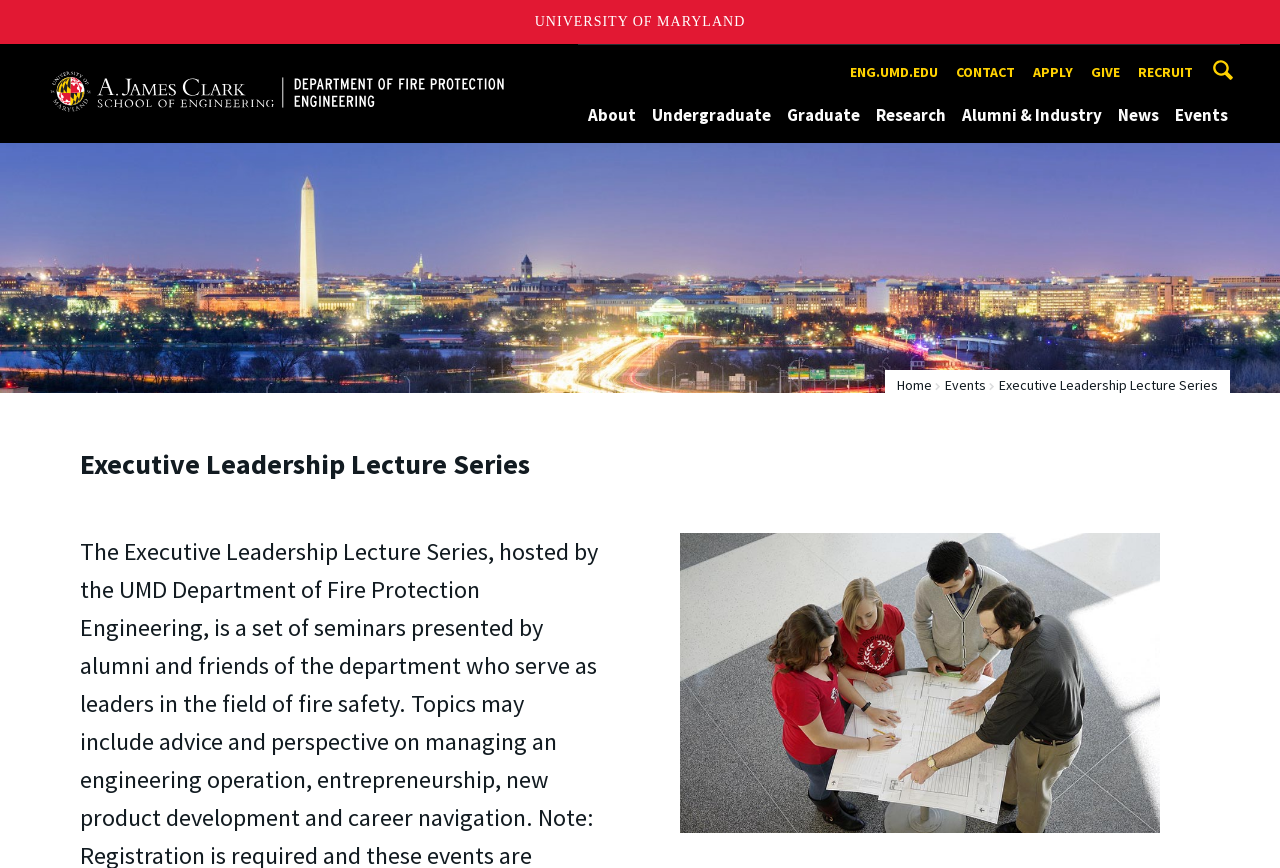Locate the bounding box coordinates of the UI element described by: "Apply". Provide the coordinates as four float numbers between 0 and 1, formatted as [left, top, right, bottom].

[0.802, 0.063, 0.844, 0.105]